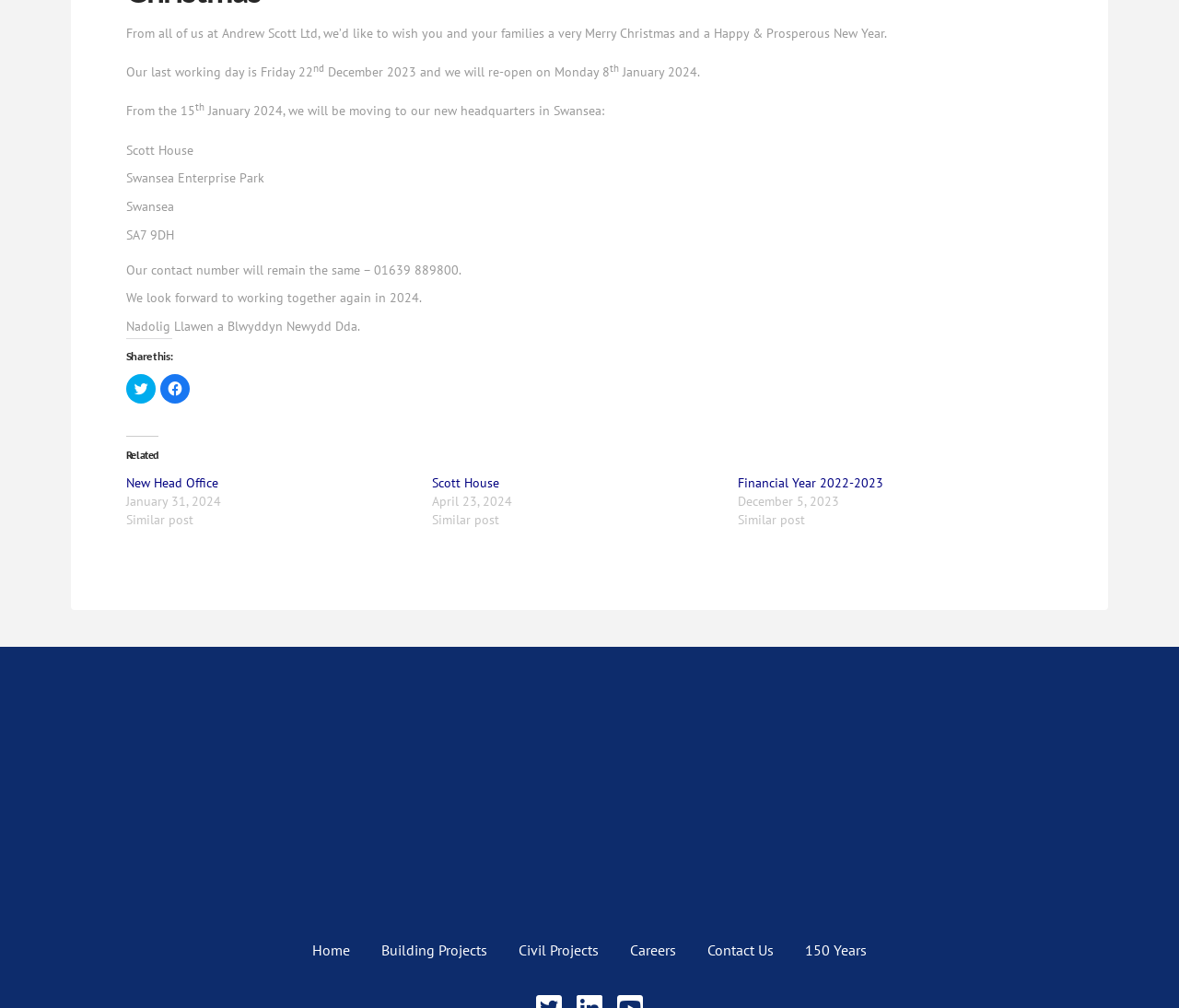Please locate the bounding box coordinates for the element that should be clicked to achieve the following instruction: "Go to the Home page". Ensure the coordinates are given as four float numbers between 0 and 1, i.e., [left, top, right, bottom].

[0.252, 0.92, 0.31, 0.965]